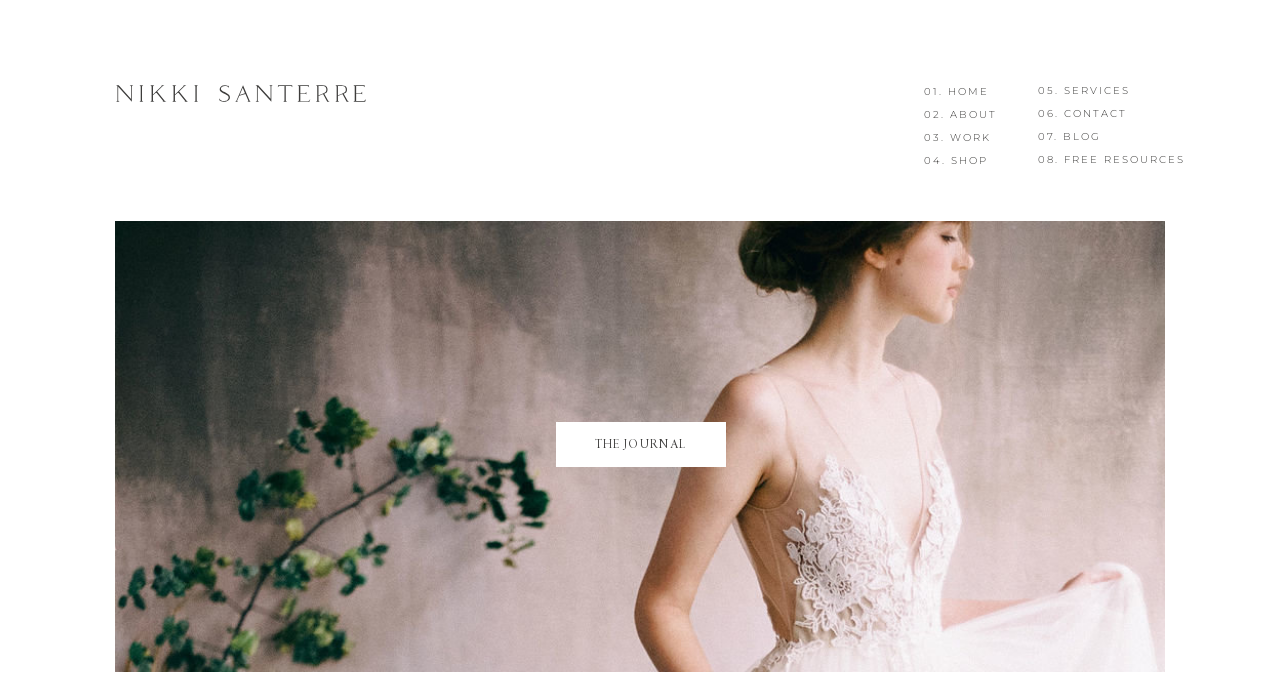What is the name of the photographer?
Based on the content of the image, thoroughly explain and answer the question.

The name of the photographer can be found in the title of the webpage, 'First Annual Christmas Minis - Nikki Santerre Photography', which suggests that Nikki Santerre is the photographer.